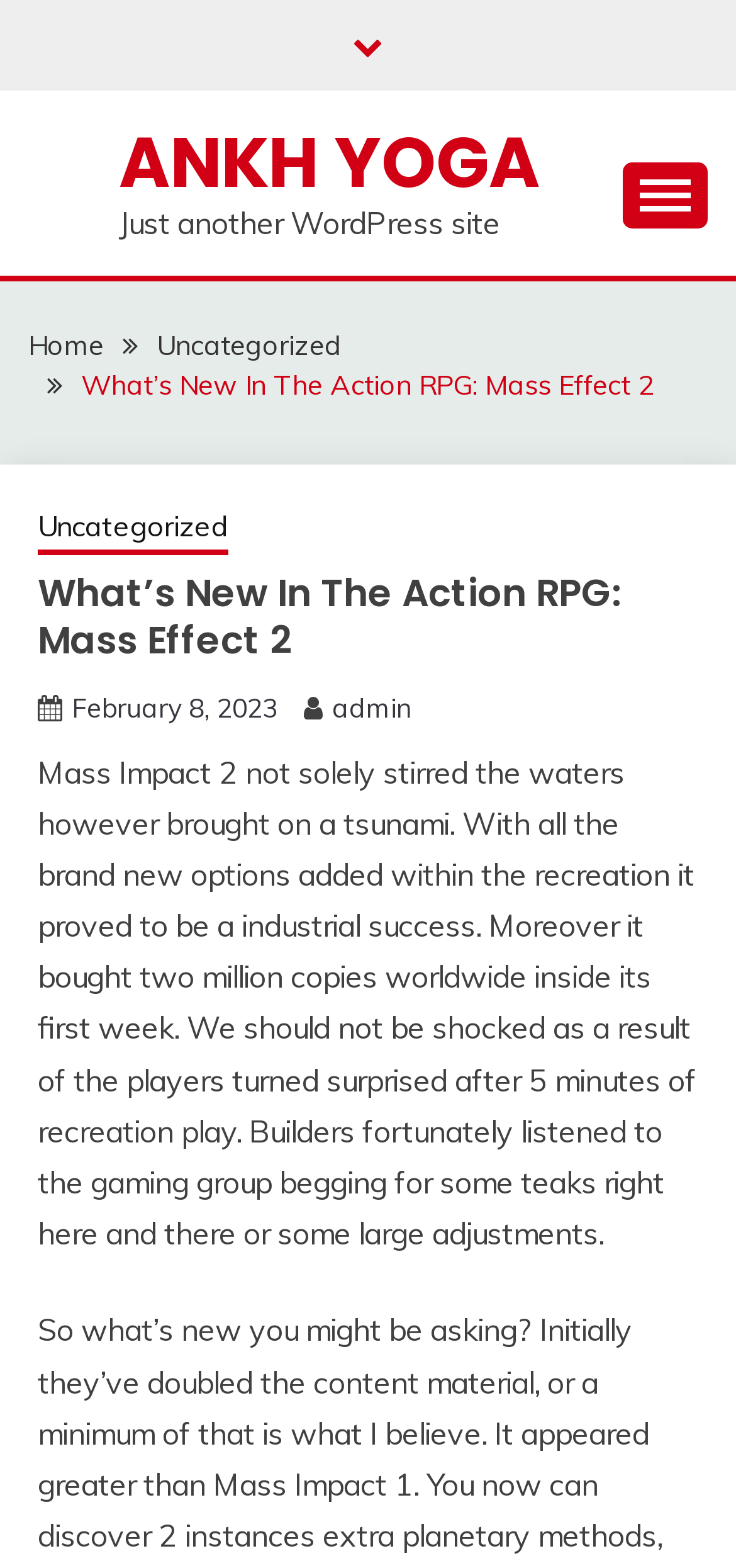Create a detailed summary of the webpage's content and design.

The webpage appears to be a blog post about Mass Effect 2, an action RPG game. At the top, there is a link on the left side, followed by a link to "ANKH YOGA" and a static text "Just another WordPress site" on the same line. 

On the right side of the top section, there is a button that controls the primary menu. Below this top section, there is a navigation menu labeled "Breadcrumbs" that contains links to "Home", "Uncategorized", the current post "What’s New In The Action RPG: Mass Effect 2", and another "Uncategorized" link. 

Under the navigation menu, there is a heading with the same title as the post, followed by a link to the post date "February 8, 2023", and another link to the author "admin". The main content of the post is a block of text that discusses the impact of Mass Effect 2 on the gaming industry, mentioning its commercial success and the reactions of players. 

At the bottom right corner of the page, there is a link with a font awesome icon.